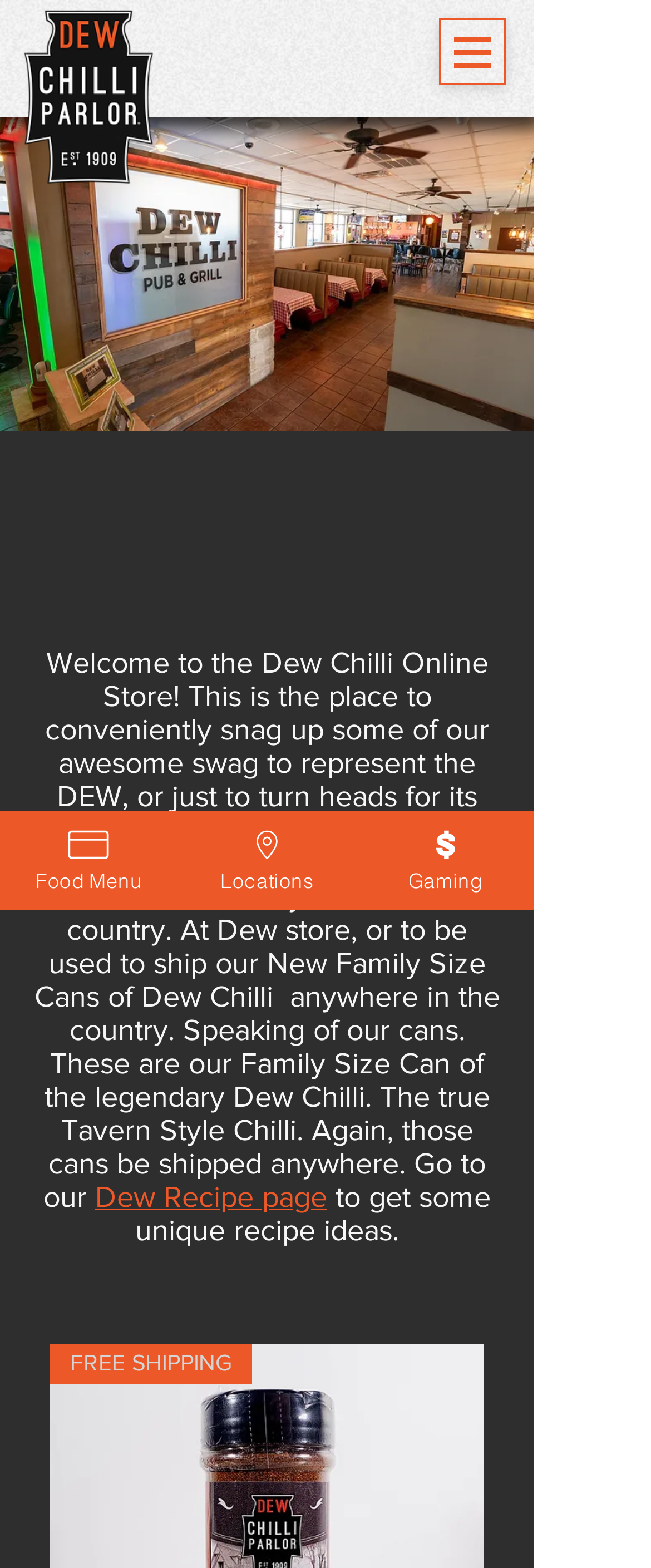What is the type of chili sold by Dew Chilli?
Provide a concise answer using a single word or phrase based on the image.

Tavern Style Chilli